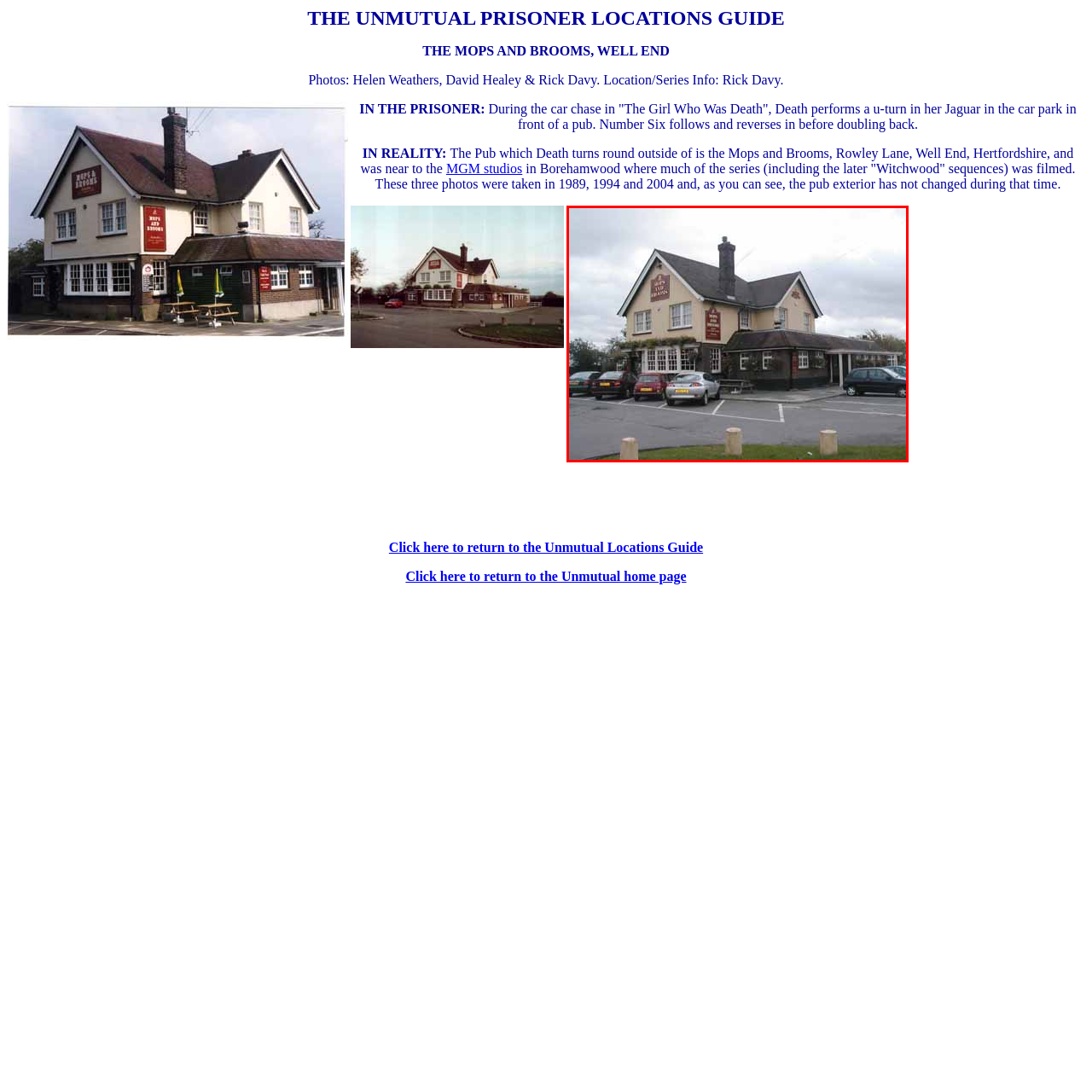What is the atmosphere of the day depicted in the image?
Inspect the image enclosed within the red bounding box and provide a detailed answer to the question, using insights from the image.

The caption describes the day depicted in the image as 'serene', which is evident from the cloudy sky and the overall peaceful atmosphere of the scene.